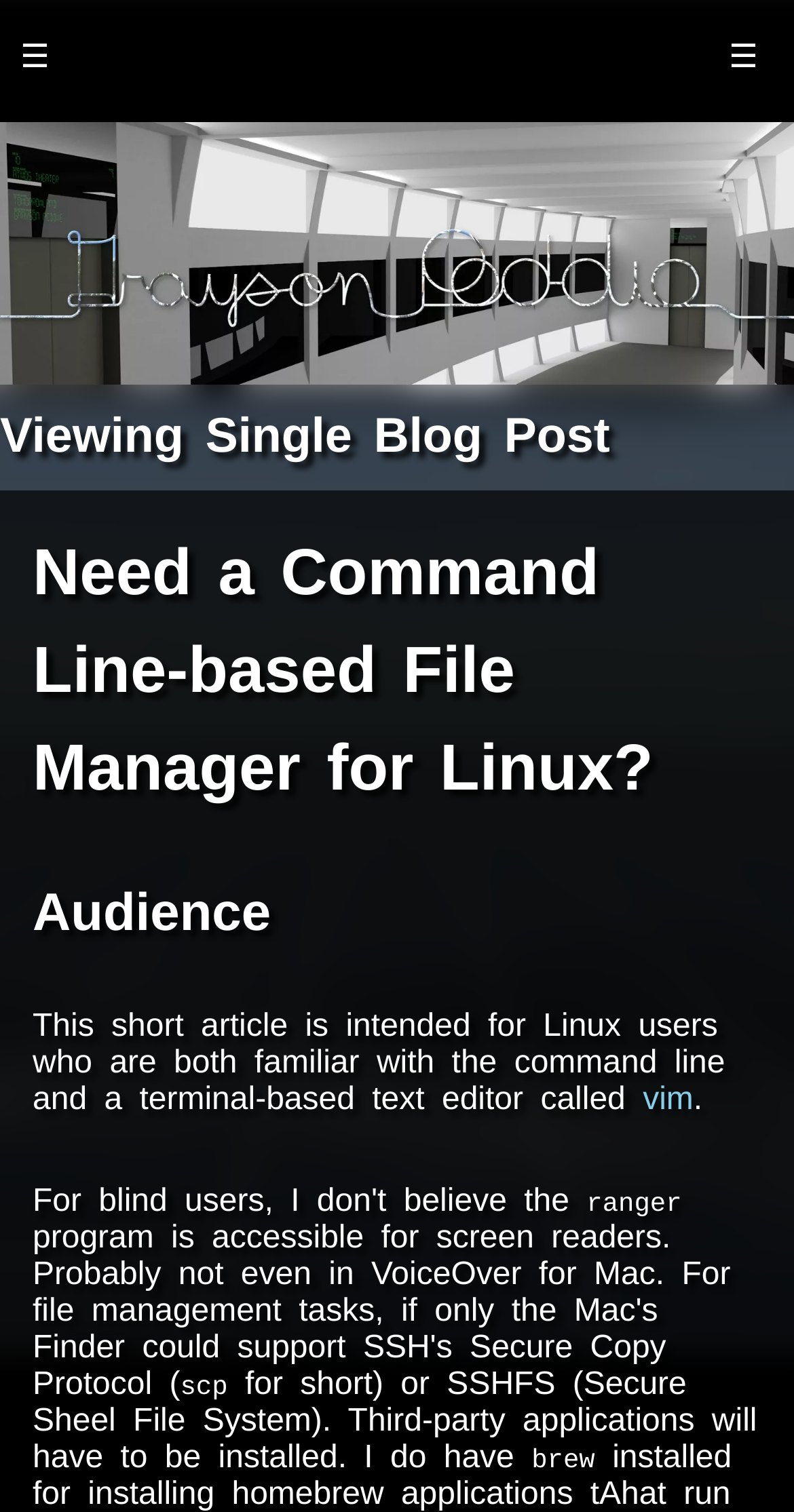Use a single word or phrase to answer the question:
What is the author's intention for the readers?

To help Linux users